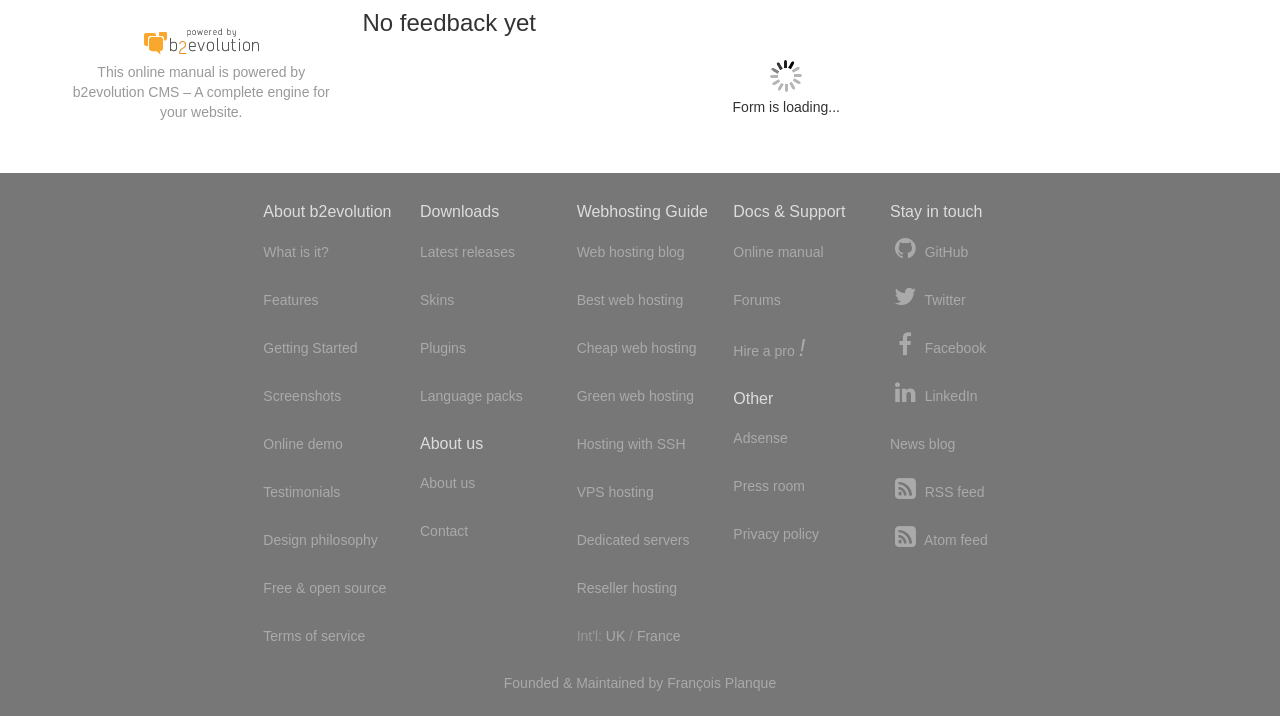Determine the bounding box coordinates for the clickable element to execute this instruction: "Check out the 'Online demo'". Provide the coordinates as four float numbers between 0 and 1, i.e., [left, top, right, bottom].

[0.206, 0.601, 0.268, 0.638]